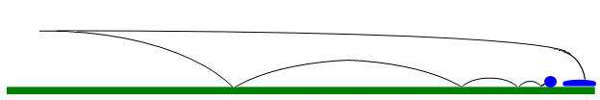Refer to the image and offer a detailed explanation in response to the question: What is the purpose of the green line in the illustration?

The green line at the bottom of the illustration serves as a reference point, indicating the ground level, which helps to visualize the flight paths of the ball and the Frisbee in relation to the ground.